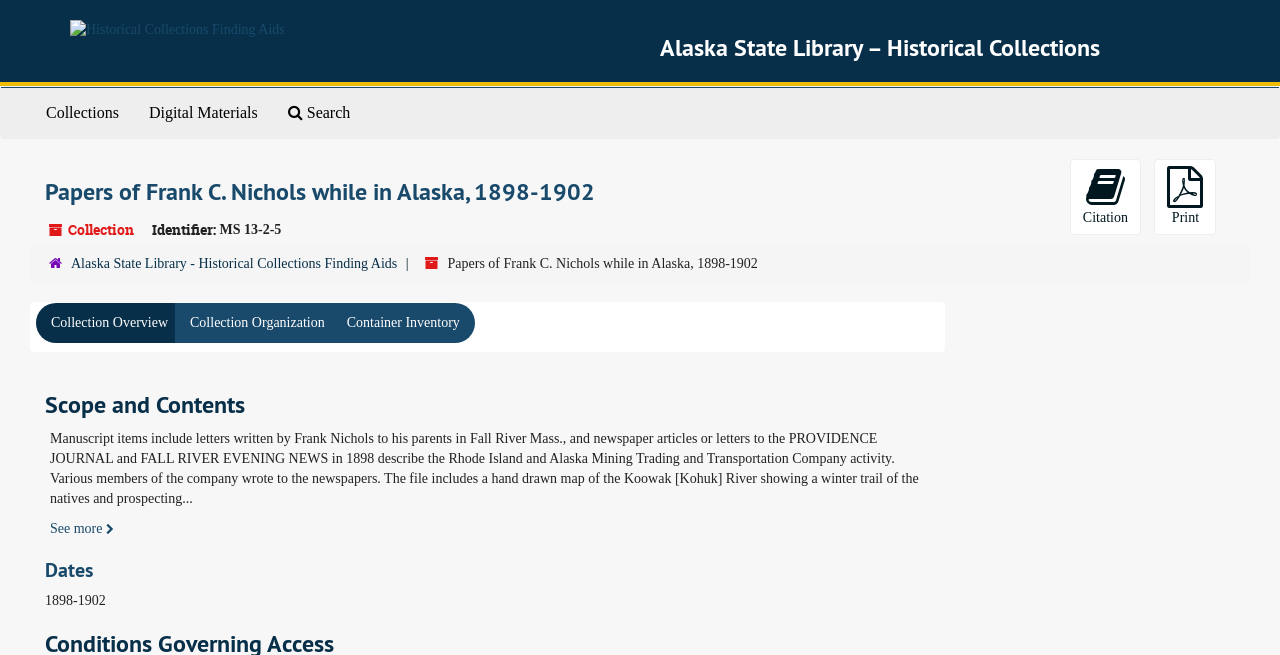Please examine the image and provide a detailed answer to the question: What is the date range of the collection?

I found the date range of the collection by looking at the static text element with the text '1898-1902' which is located in the 'Dates' section.